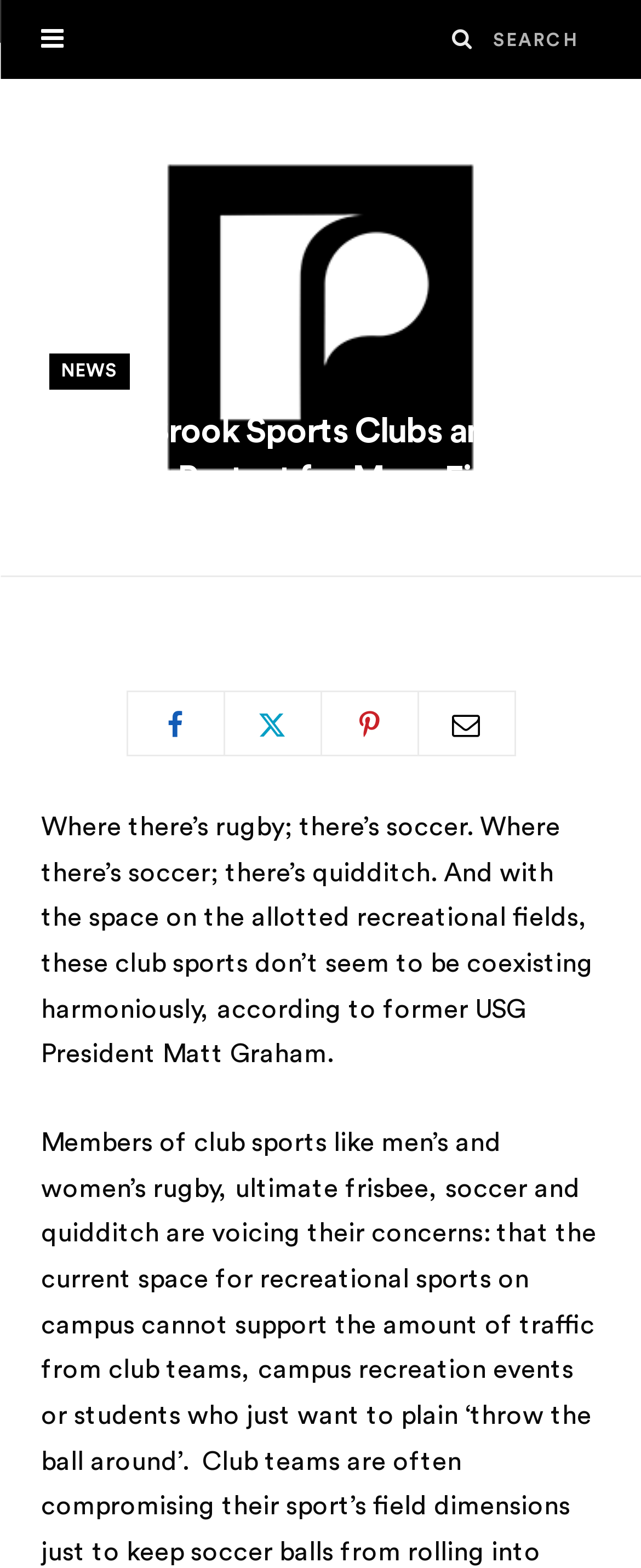Can you look at the image and give a comprehensive answer to the question:
What are the three sports mentioned in the article?

I found the answer by reading the introductory paragraph of the article, which mentions the three sports in the context of recreational fields. The text states 'Where there’s rugby; there’s soccer. Where there’s soccer; there’s quidditch.'